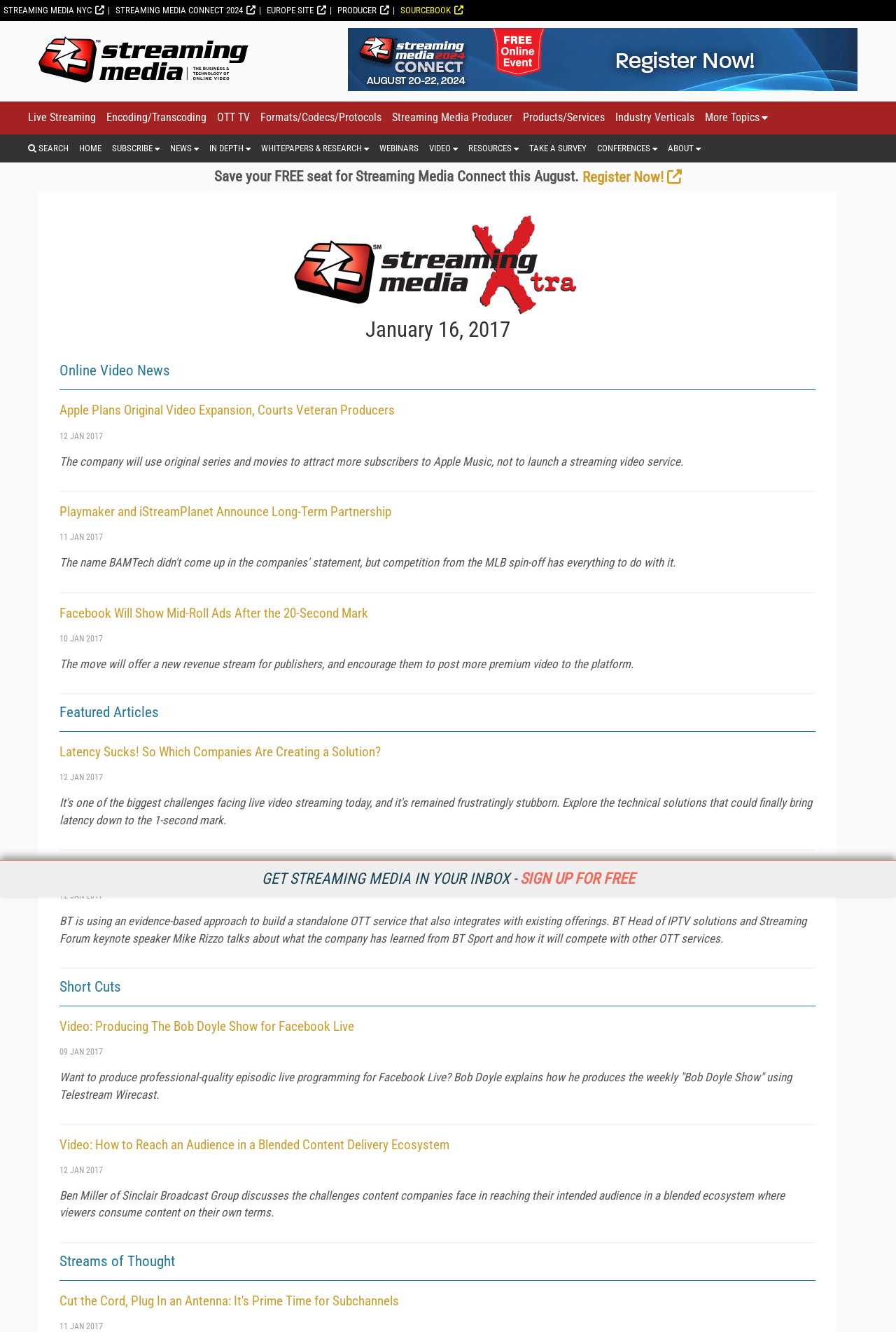Please find and give the text of the main heading on the webpage.

January 16, 2017